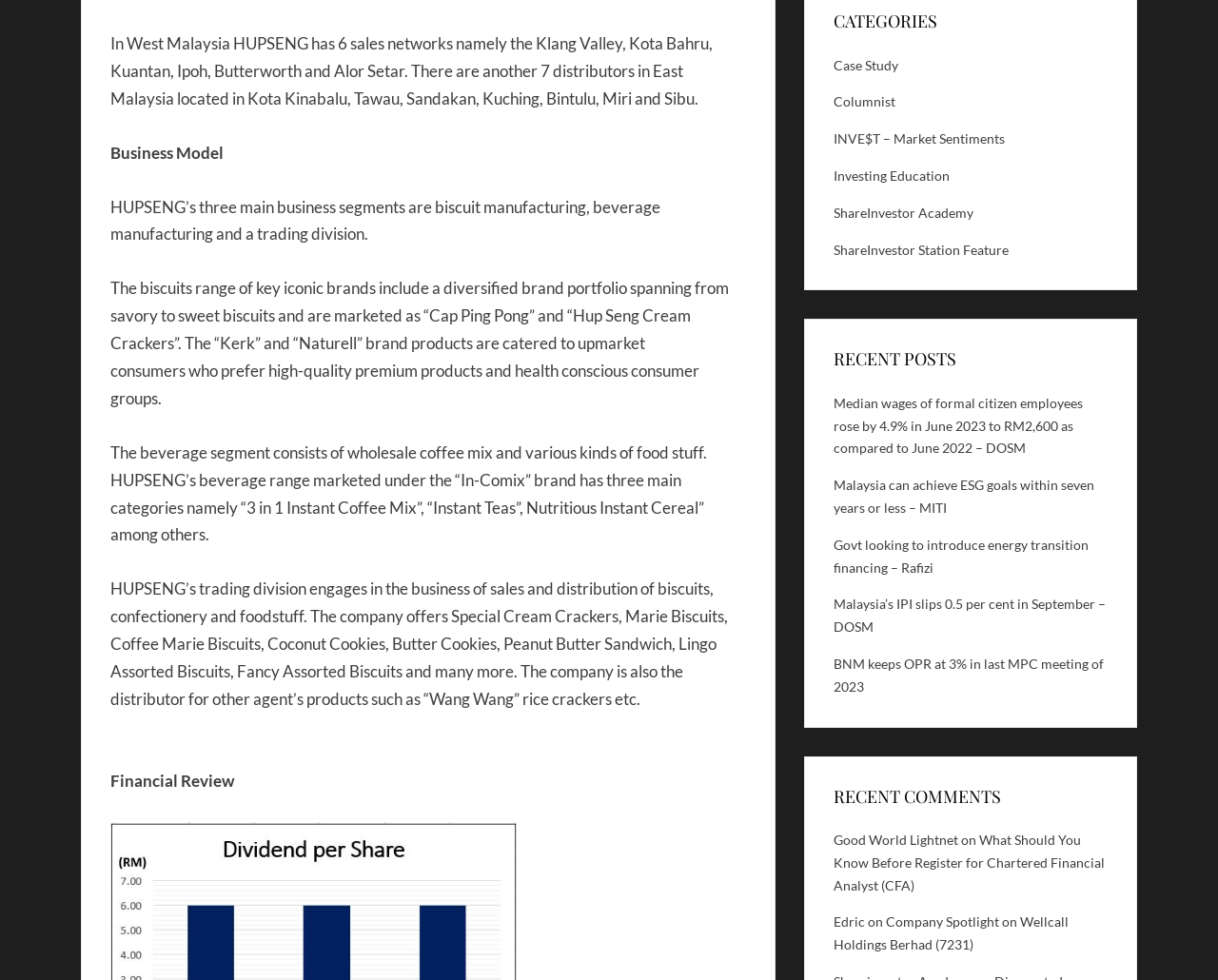Locate the bounding box coordinates of the clickable part needed for the task: "Explore 'INVE$T – Market Sentiments'".

[0.684, 0.133, 0.825, 0.15]